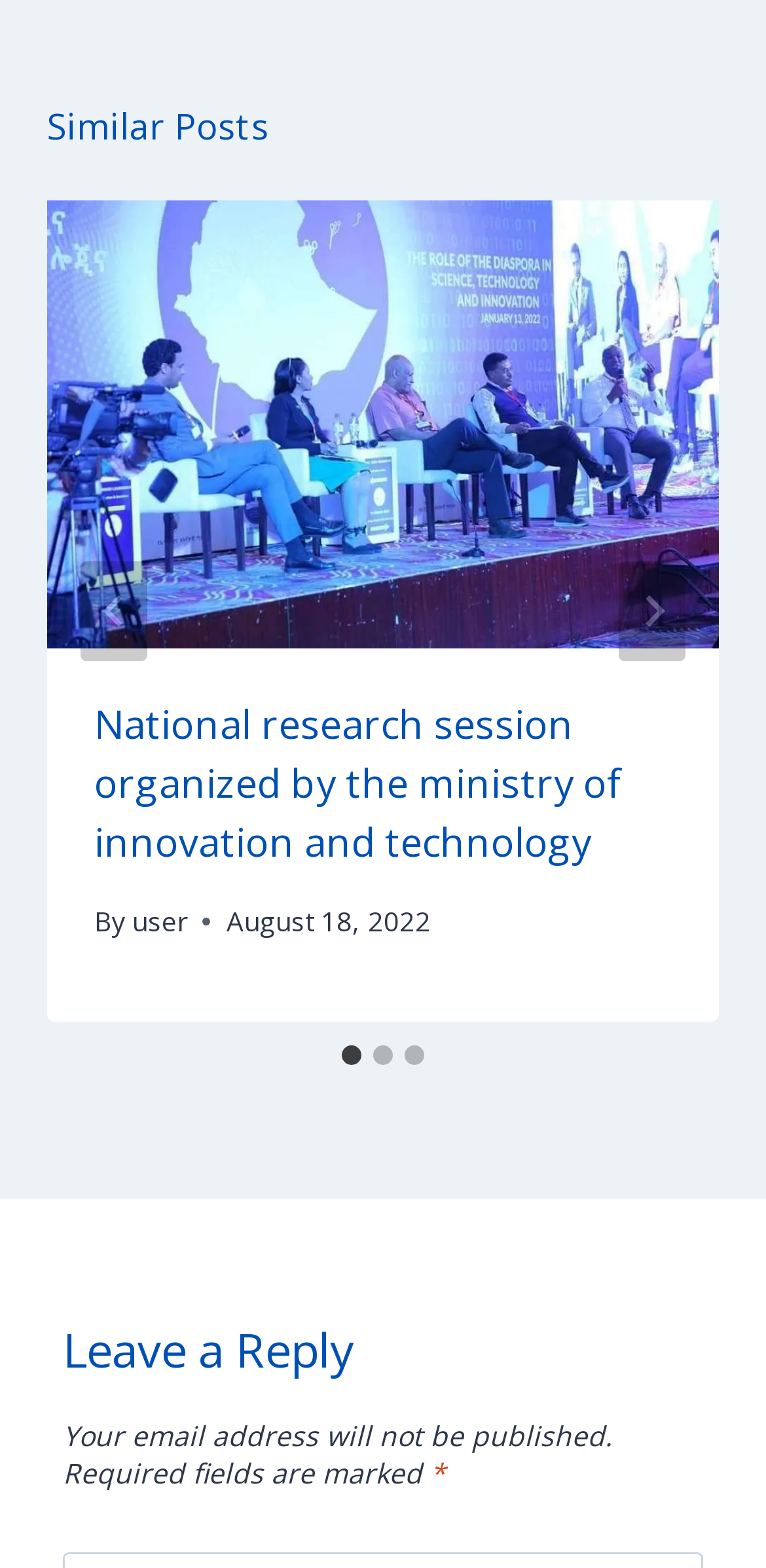What is the orientation of the tablist?
Provide a detailed and well-explained answer to the question.

I found the orientation of the tablist by looking at the tablist element with the label 'Select a slide to show' and its attribute 'orientation: horizontal'.